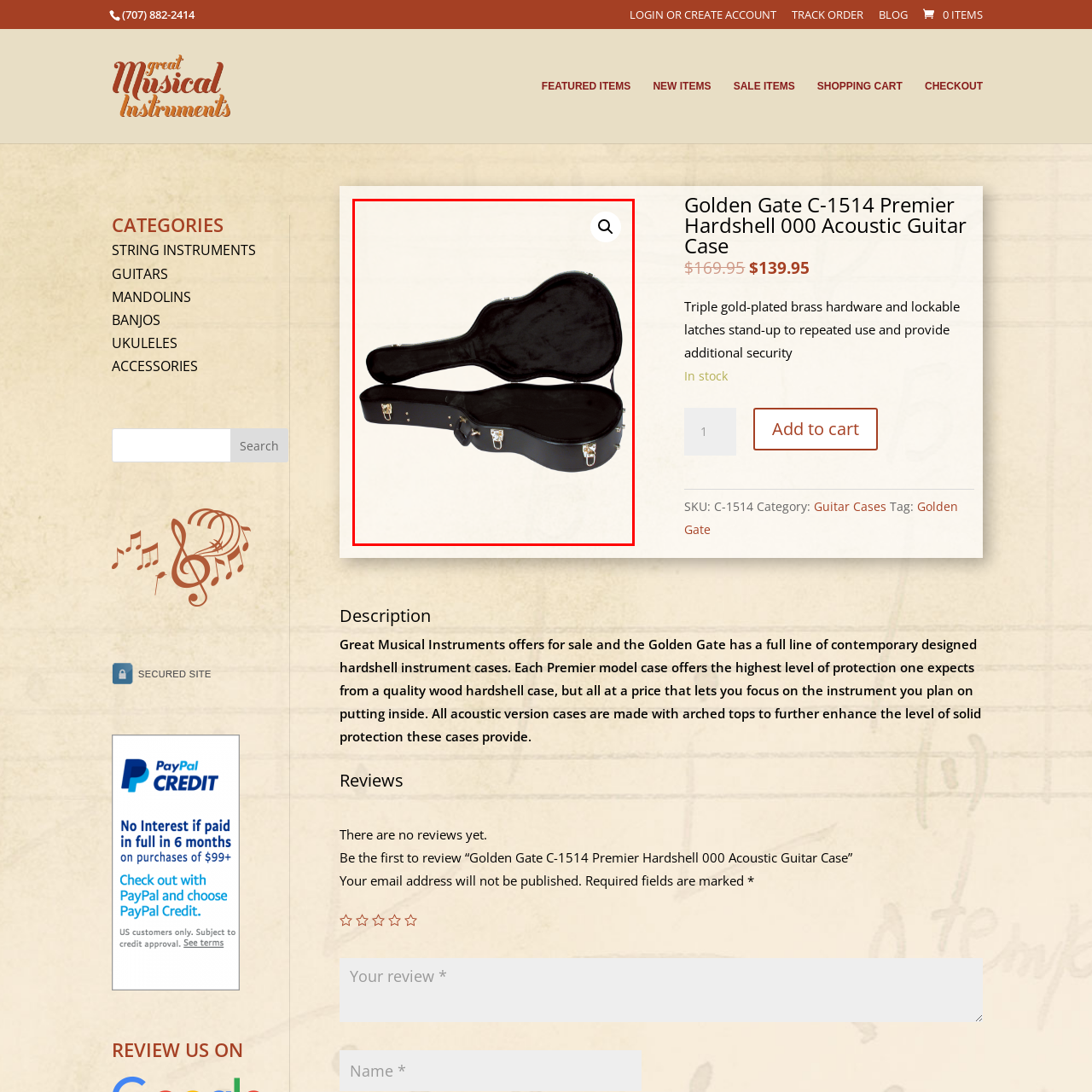Craft a comprehensive description of the image located inside the red boundary.

The image showcases the interior of the Golden Gate C-1514 Premier Hardshell 000 Acoustic Guitar Case. The case, designed to offer optimal protection for acoustic guitars, features a sleek black exterior complemented by a plush, soft interior lining. This meticulous design not only enhances the aesthetic appeal but also safeguards the instrument from scratches and impacts during transport. The case is equipped with durable lockable latches for added security, ensuring that your guitar remains safe and secure. This high-quality hardshell case is perfect for musicians who value both style and functionality in their instrument storage solutions.